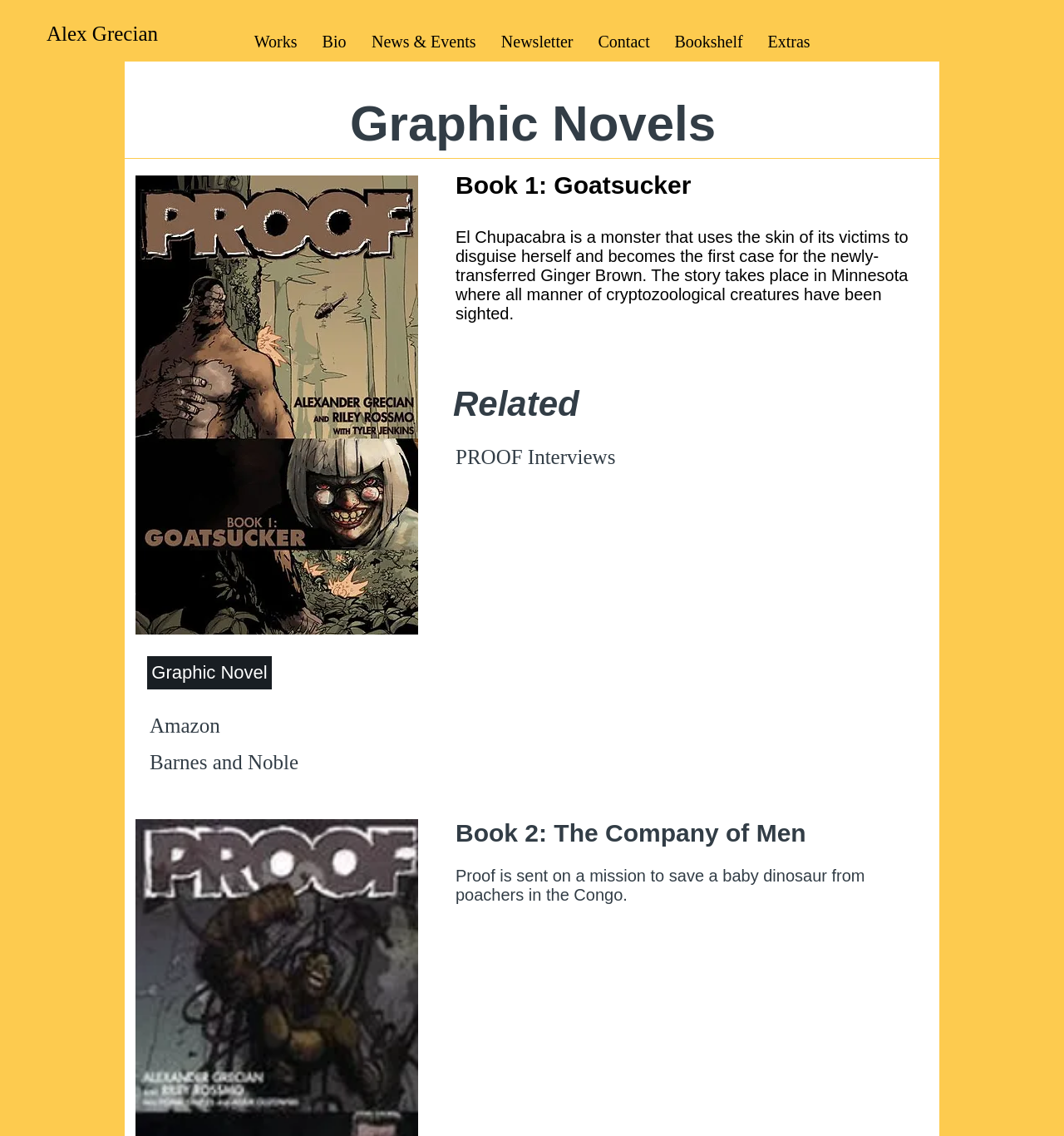Determine the bounding box coordinates of the clickable region to carry out the instruction: "Read about Book 1: Goatsucker".

[0.428, 0.151, 0.862, 0.176]